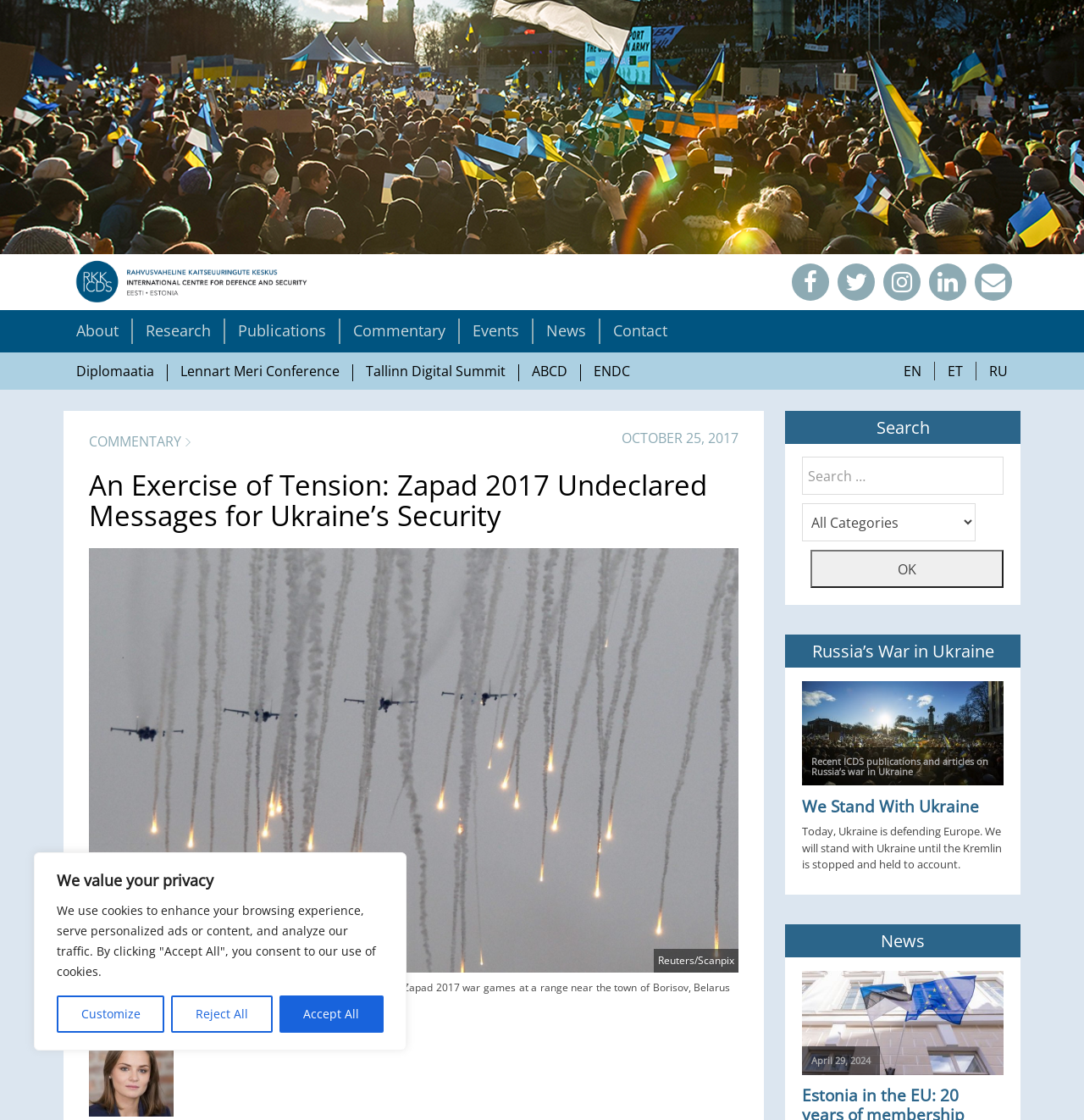Please identify the bounding box coordinates of the element I should click to complete this instruction: 'Click the 'Facebook' link'. The coordinates should be given as four float numbers between 0 and 1, like this: [left, top, right, bottom].

[0.085, 0.878, 0.12, 0.912]